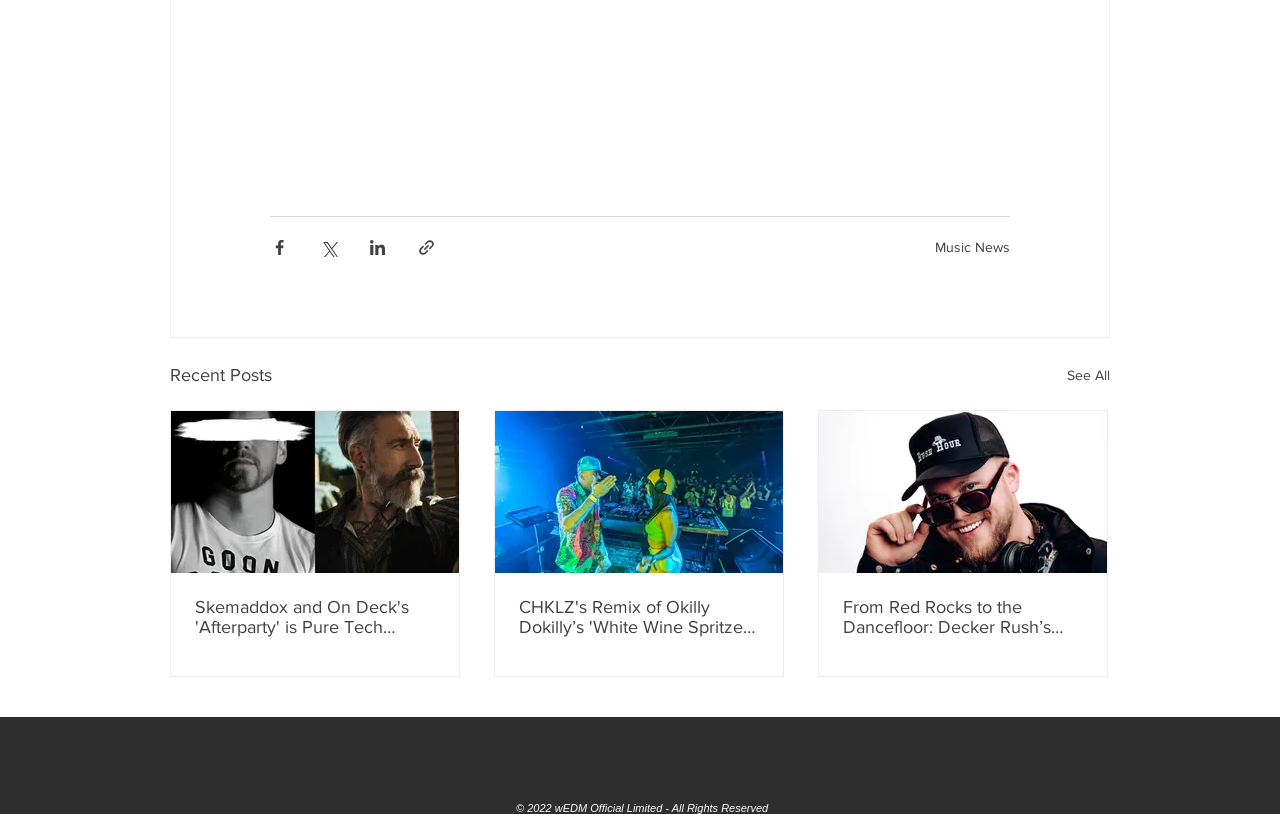Locate the bounding box coordinates of the element's region that should be clicked to carry out the following instruction: "Check out Skemaddox and On Deck's 'Afterparty'". The coordinates need to be four float numbers between 0 and 1, i.e., [left, top, right, bottom].

[0.152, 0.733, 0.34, 0.783]